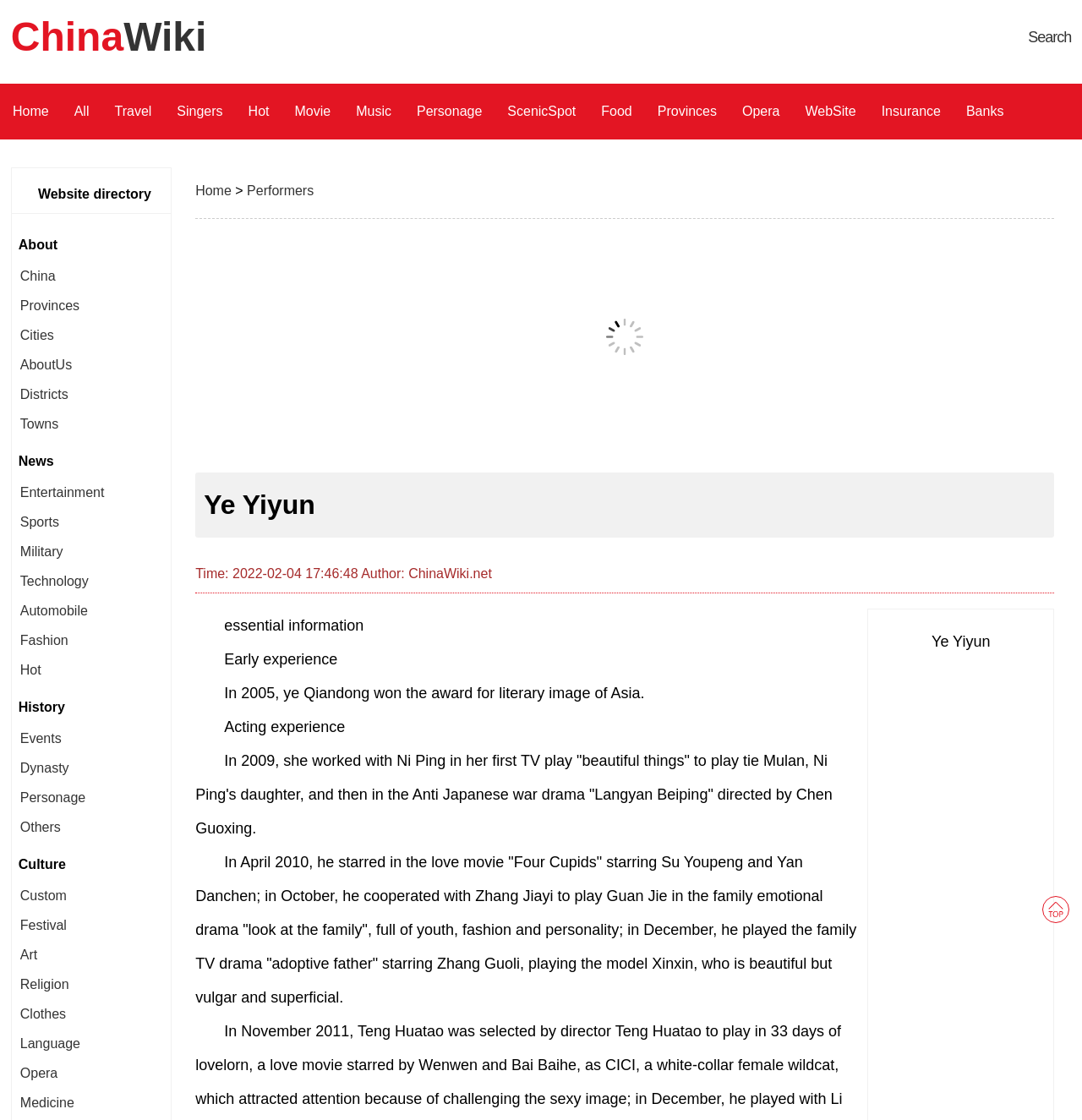What is the author of the webpage?
Using the image as a reference, give an elaborate response to the question.

The webpage has a static text 'Time: 2022-02-04 17:46:48 Author: ChinaWiki.net', indicating that the author of the webpage is ChinaWiki.net.